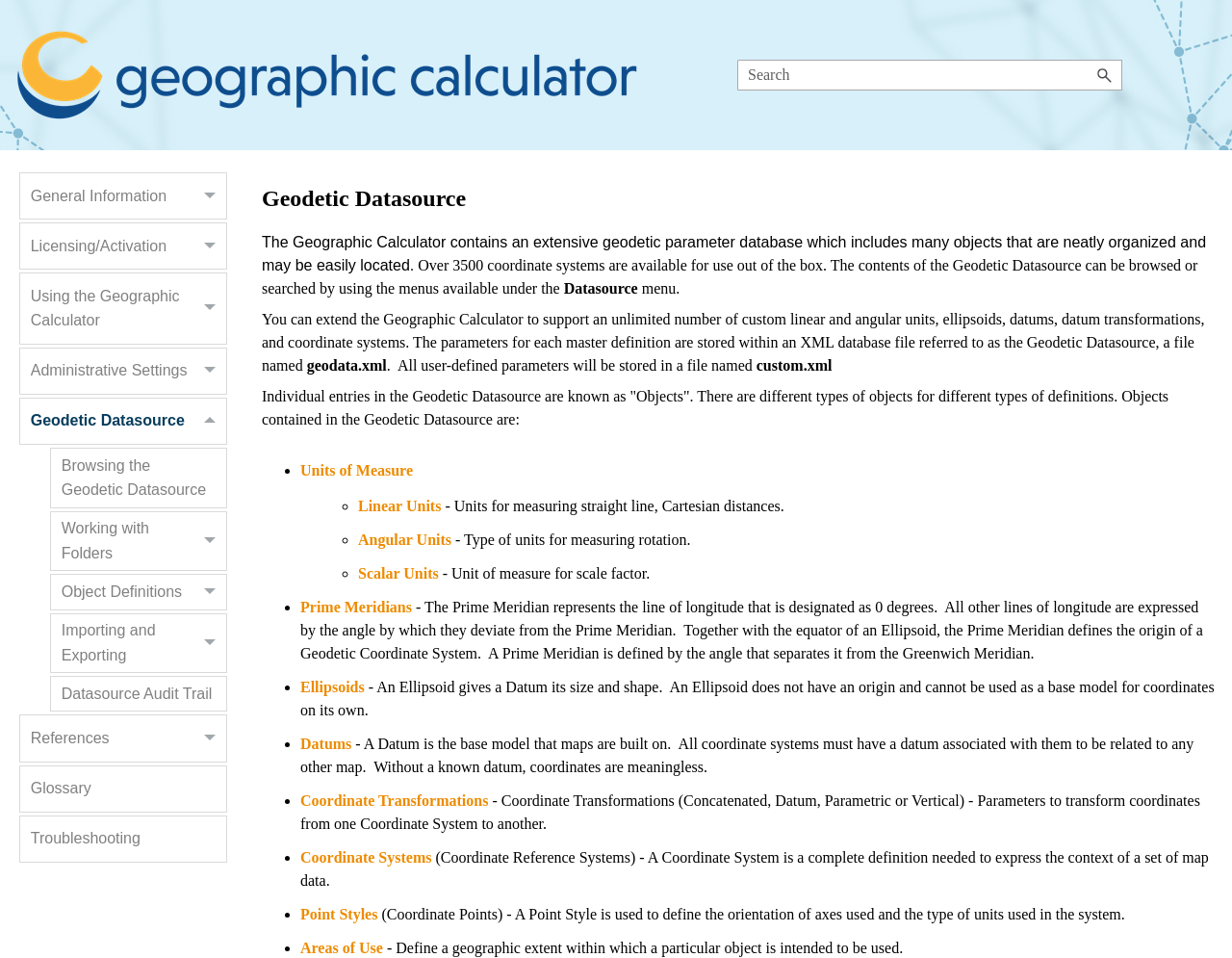Respond with a single word or short phrase to the following question: 
What is the Geographic Calculator's geodetic parameter database?

Geodetic Datasource